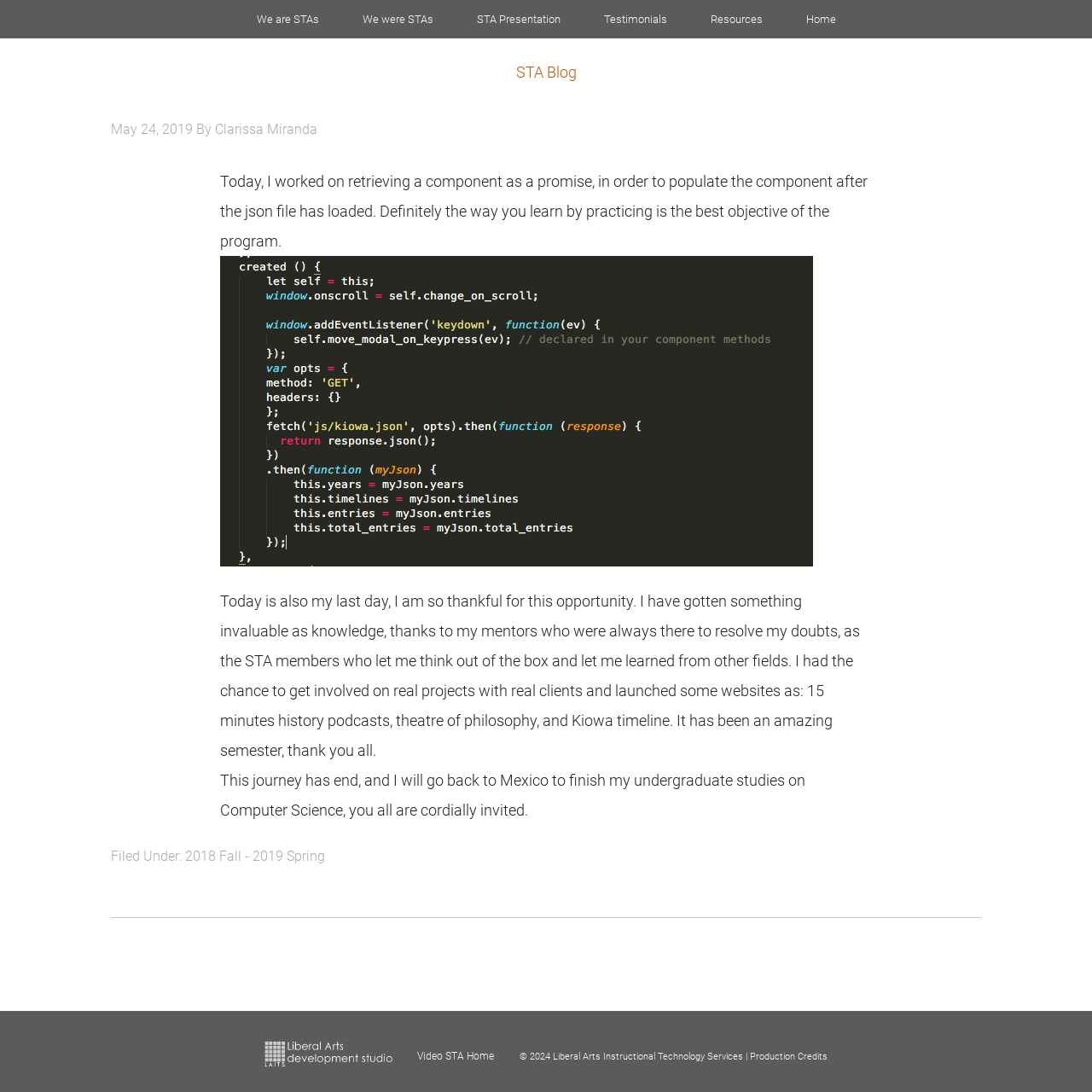Answer succinctly with a single word or phrase:
What is the date mentioned in the article?

May 24, 2019